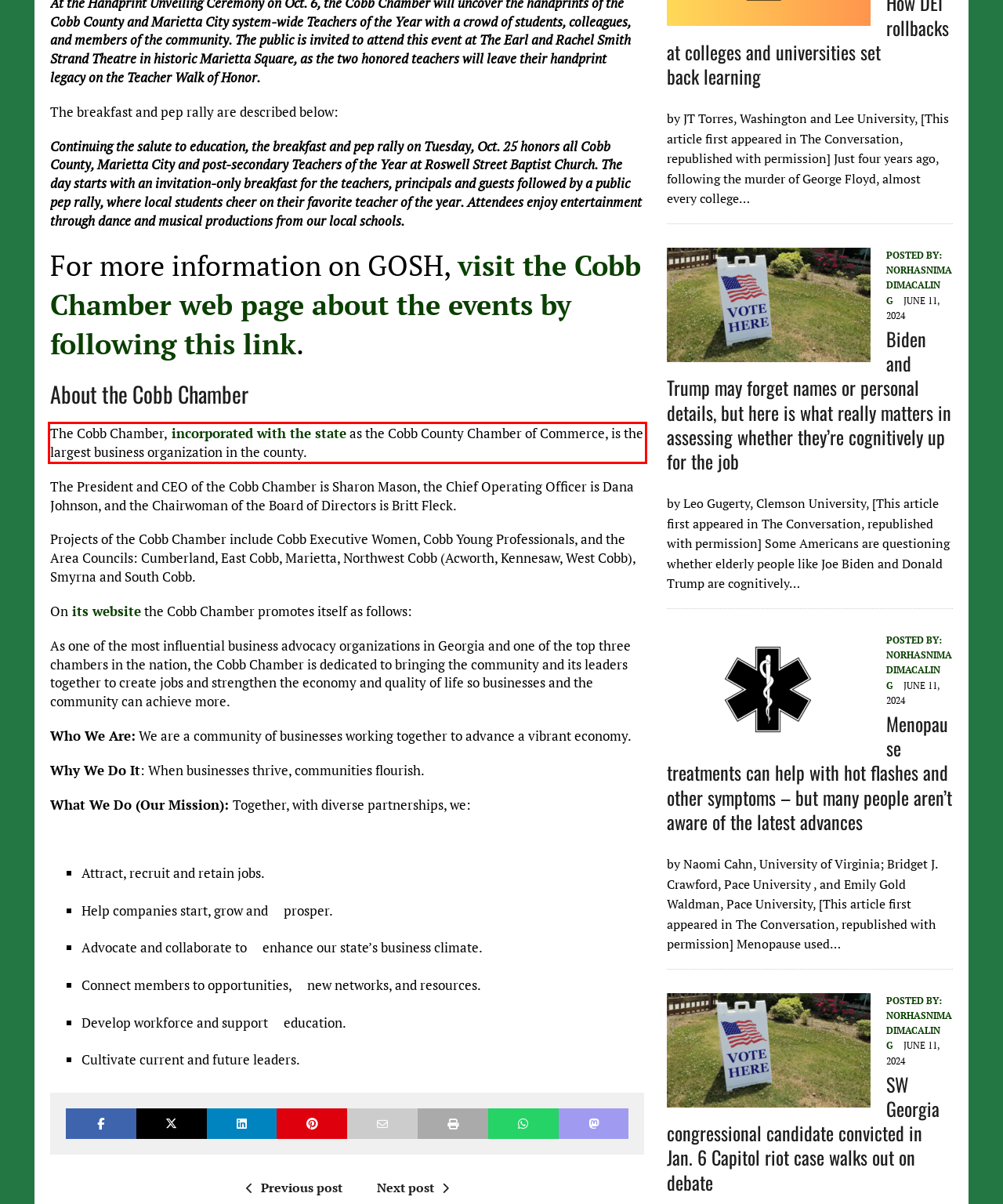You are given a screenshot of a webpage with a UI element highlighted by a red bounding box. Please perform OCR on the text content within this red bounding box.

The Cobb Chamber, incorporated with the state as the Cobb County Chamber of Commerce, is the largest business organization in the county.